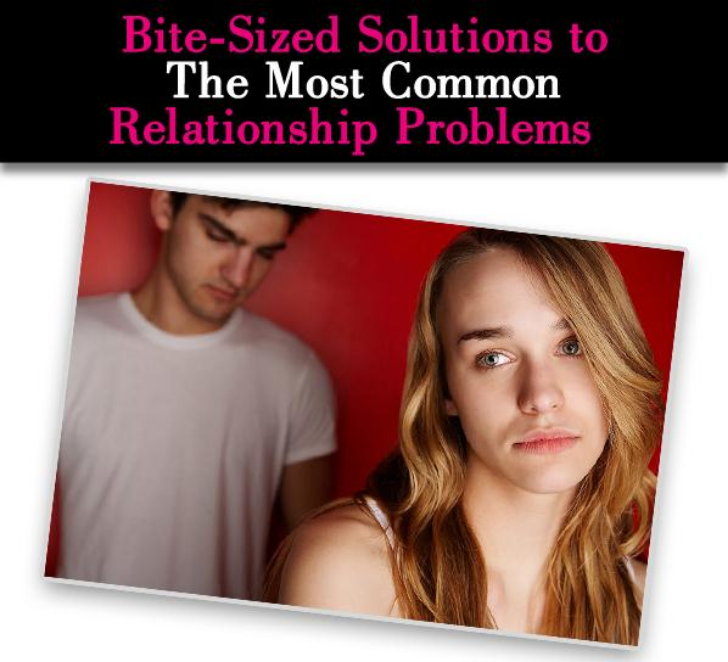What is the purpose of the vivid red background?
Using the image, give a concise answer in the form of a single word or short phrase.

To enhance emotional intensity